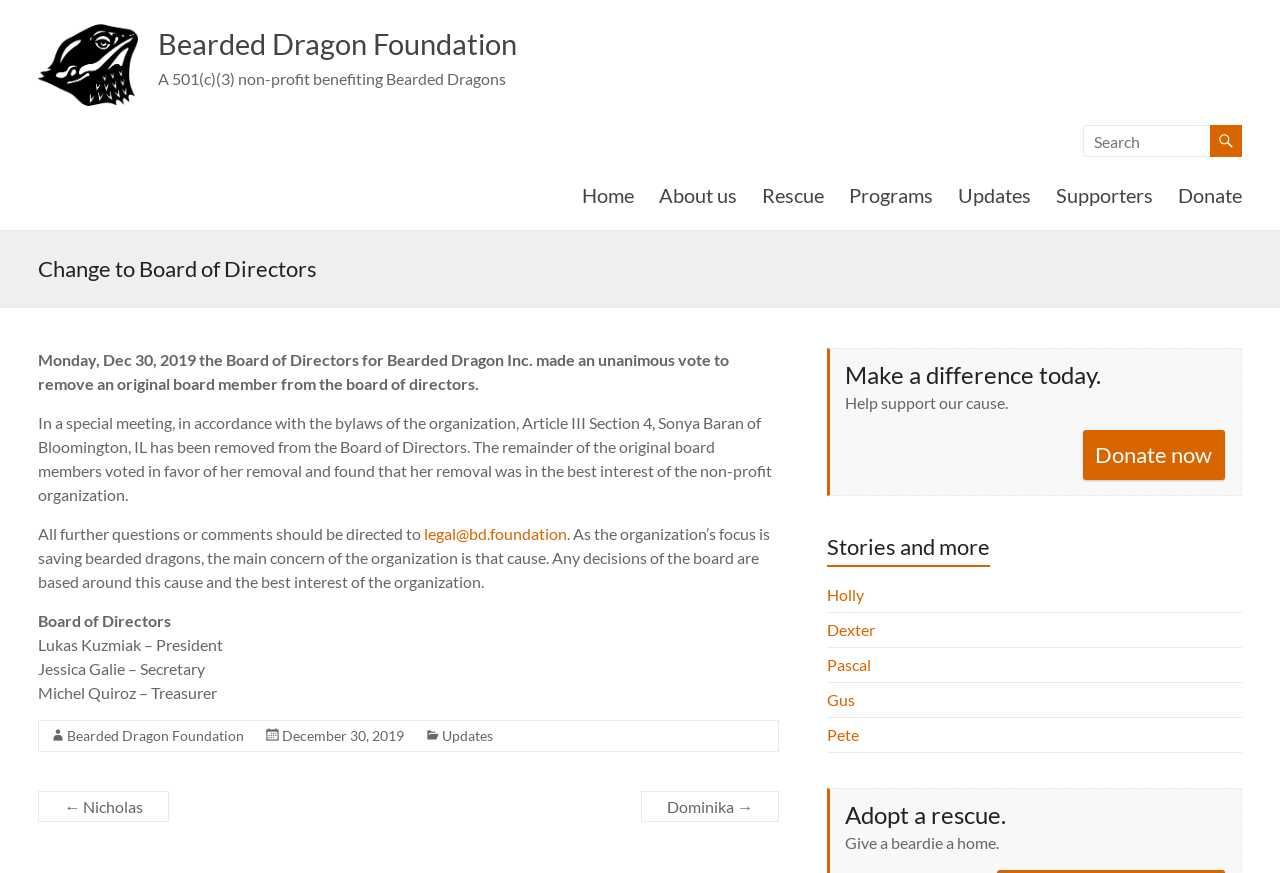Determine the bounding box coordinates for the UI element matching this description: "Pascal".

[0.646, 0.75, 0.68, 0.771]